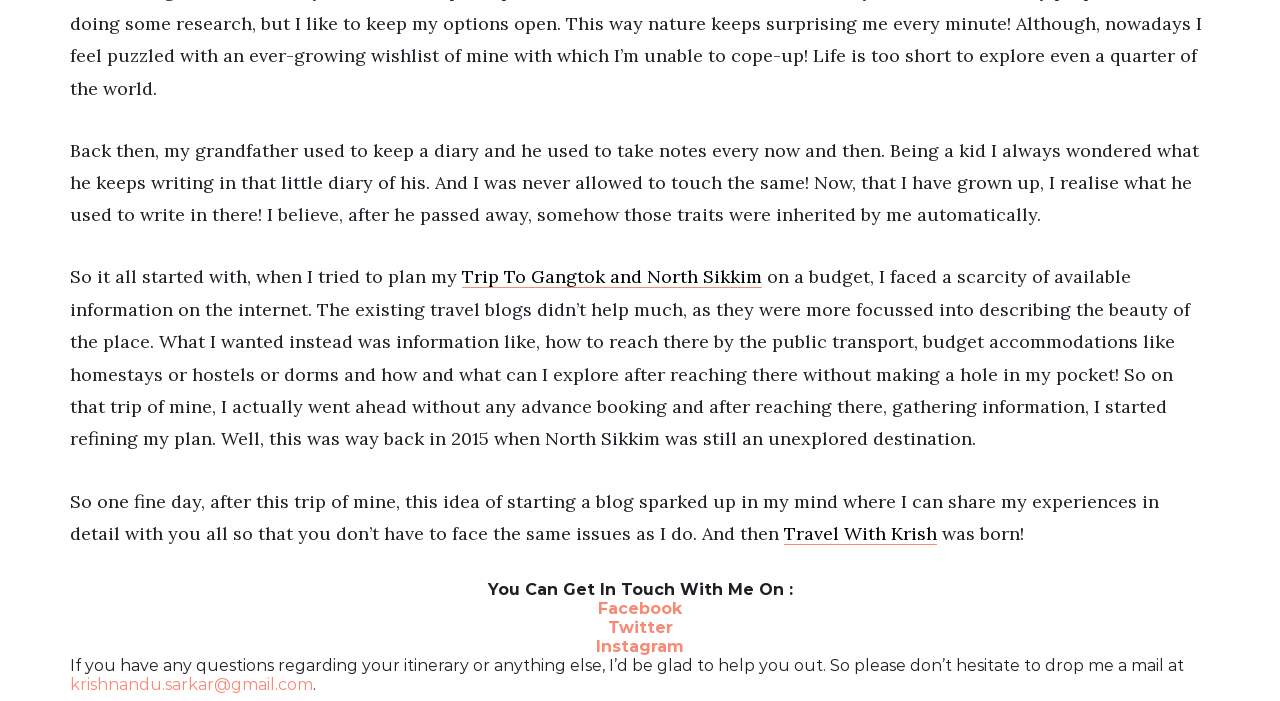What was the author's grandfather used to doing?
Look at the screenshot and provide an in-depth answer.

The author's grandfather used to keep a diary and write notes in it, which sparked the author's curiosity as a kid, and later inherited the trait of writing.